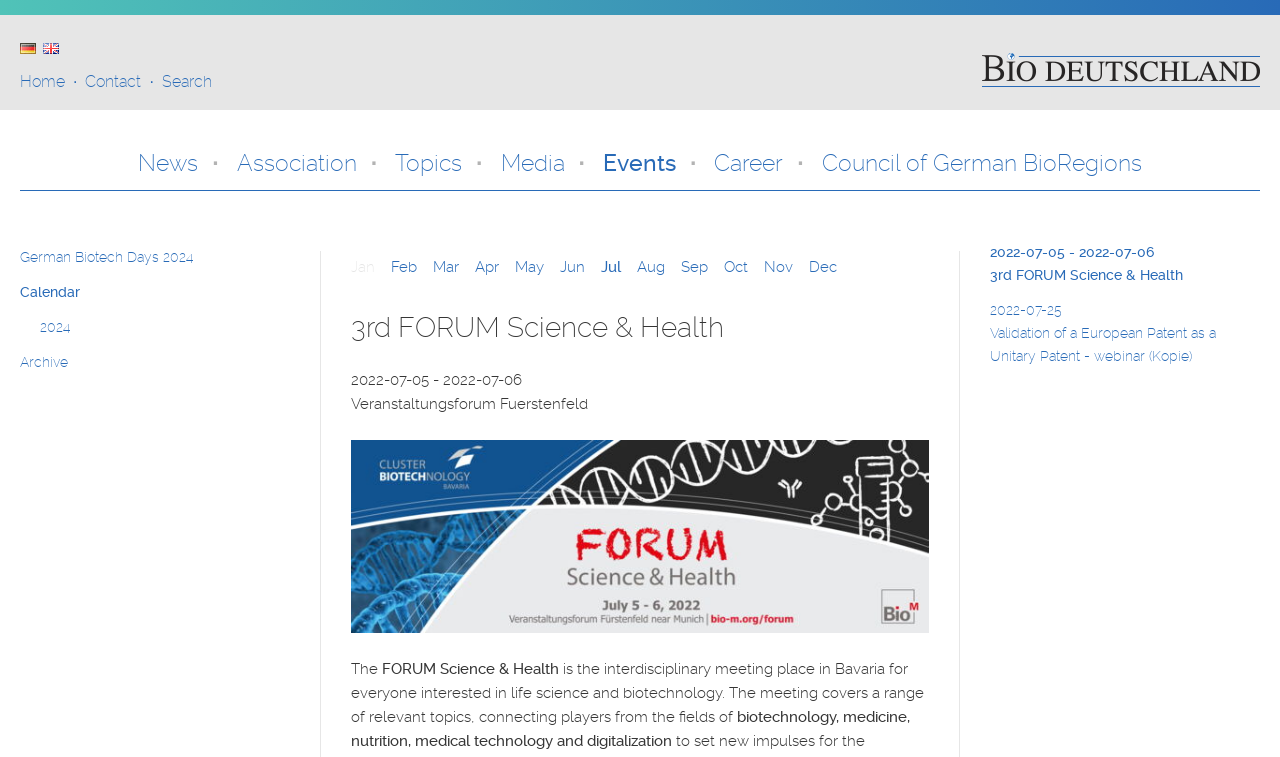Predict the bounding box coordinates of the area that should be clicked to accomplish the following instruction: "Switch to English". The bounding box coordinates should consist of four float numbers between 0 and 1, i.e., [left, top, right, bottom].

[0.047, 0.061, 0.063, 0.085]